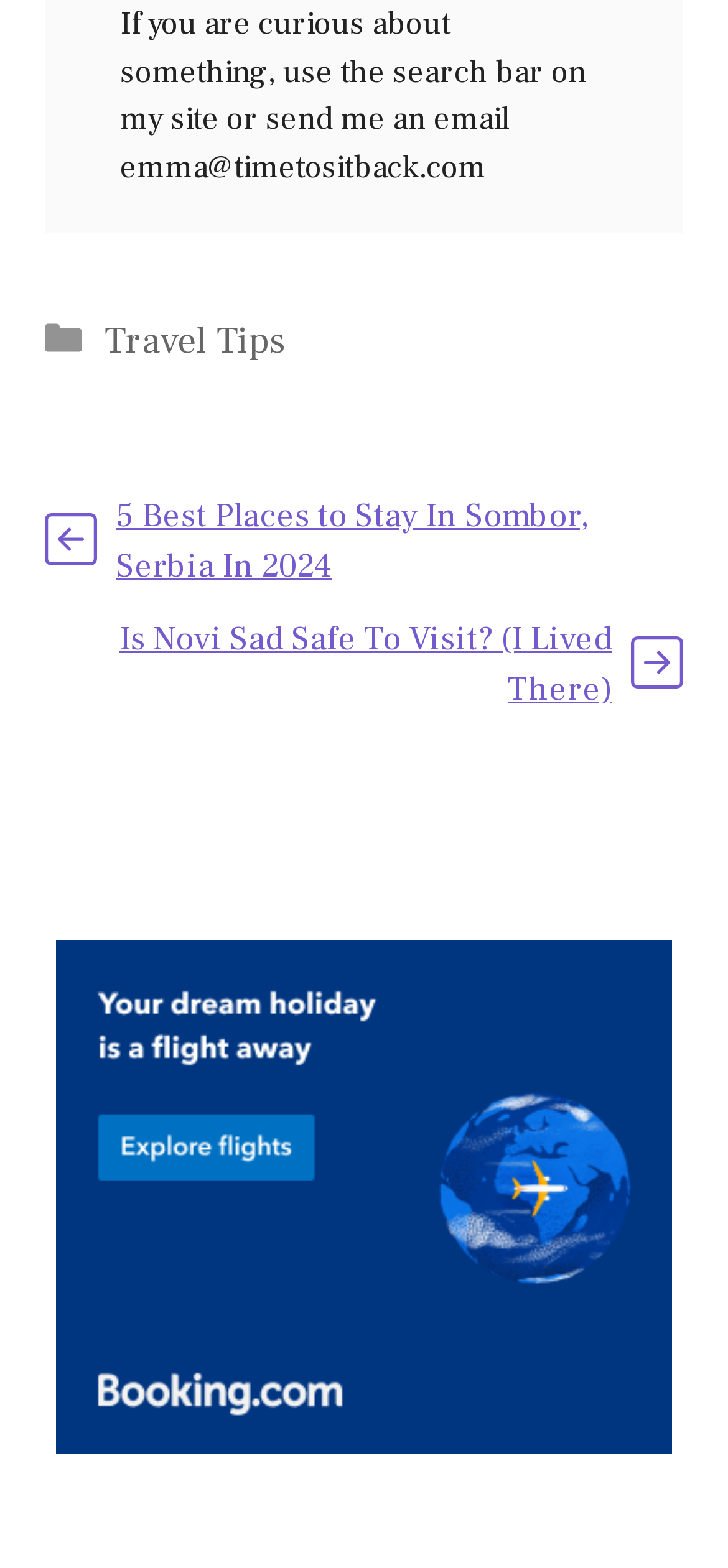What is the position of the image with the link '5 Best Places to Stay In Sombor, Serbia In 2024'?
Provide an in-depth answer to the question, covering all aspects.

By comparing the x1 coordinates of the bounding box of the link '5 Best Places to Stay In Sombor, Serbia In 2024' and the other elements, I found that it has the smallest x1 value, which indicates that it is positioned on the left side.